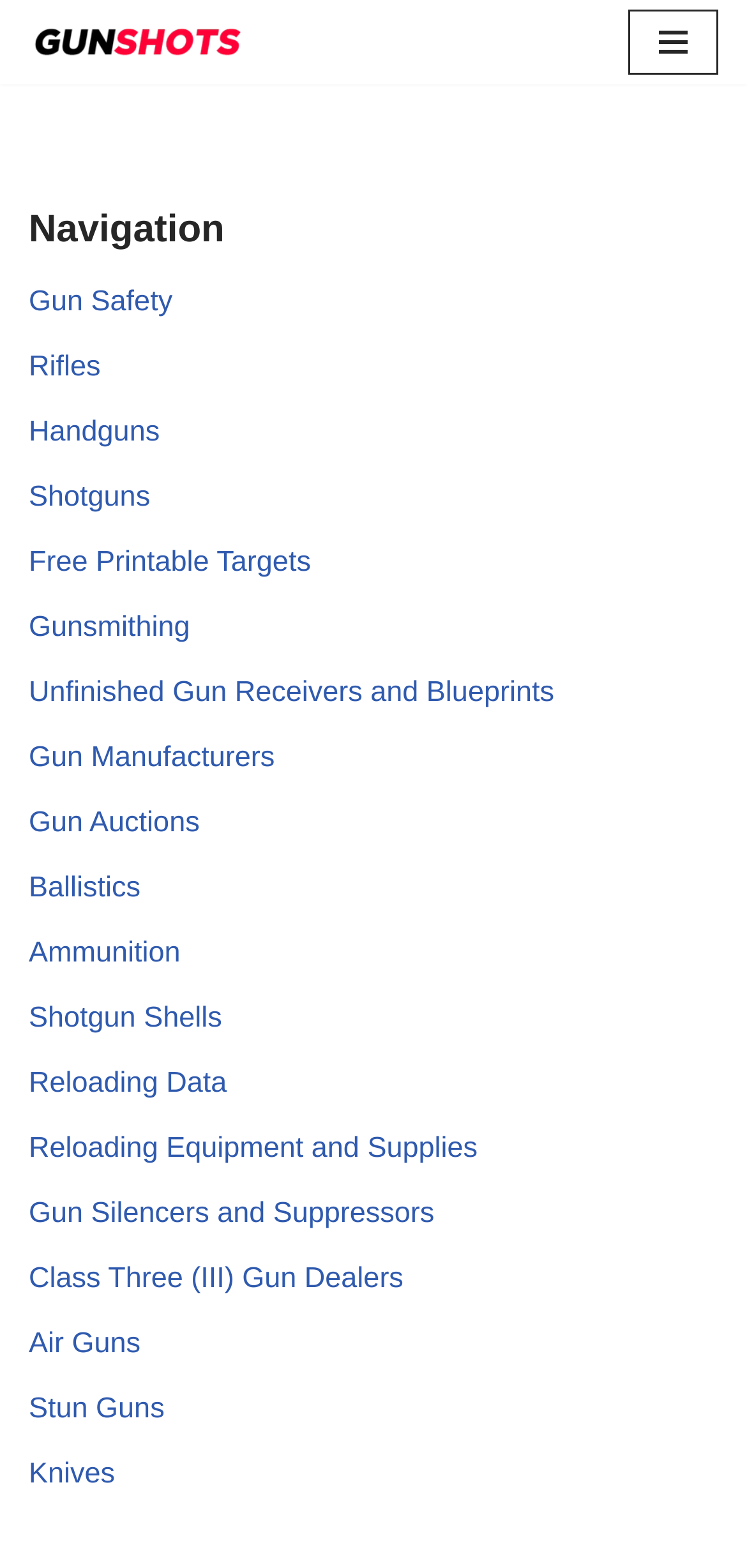Please identify the bounding box coordinates of the element on the webpage that should be clicked to follow this instruction: "View Unfinished Gun Receivers and Blueprints". The bounding box coordinates should be given as four float numbers between 0 and 1, formatted as [left, top, right, bottom].

[0.038, 0.431, 0.742, 0.451]